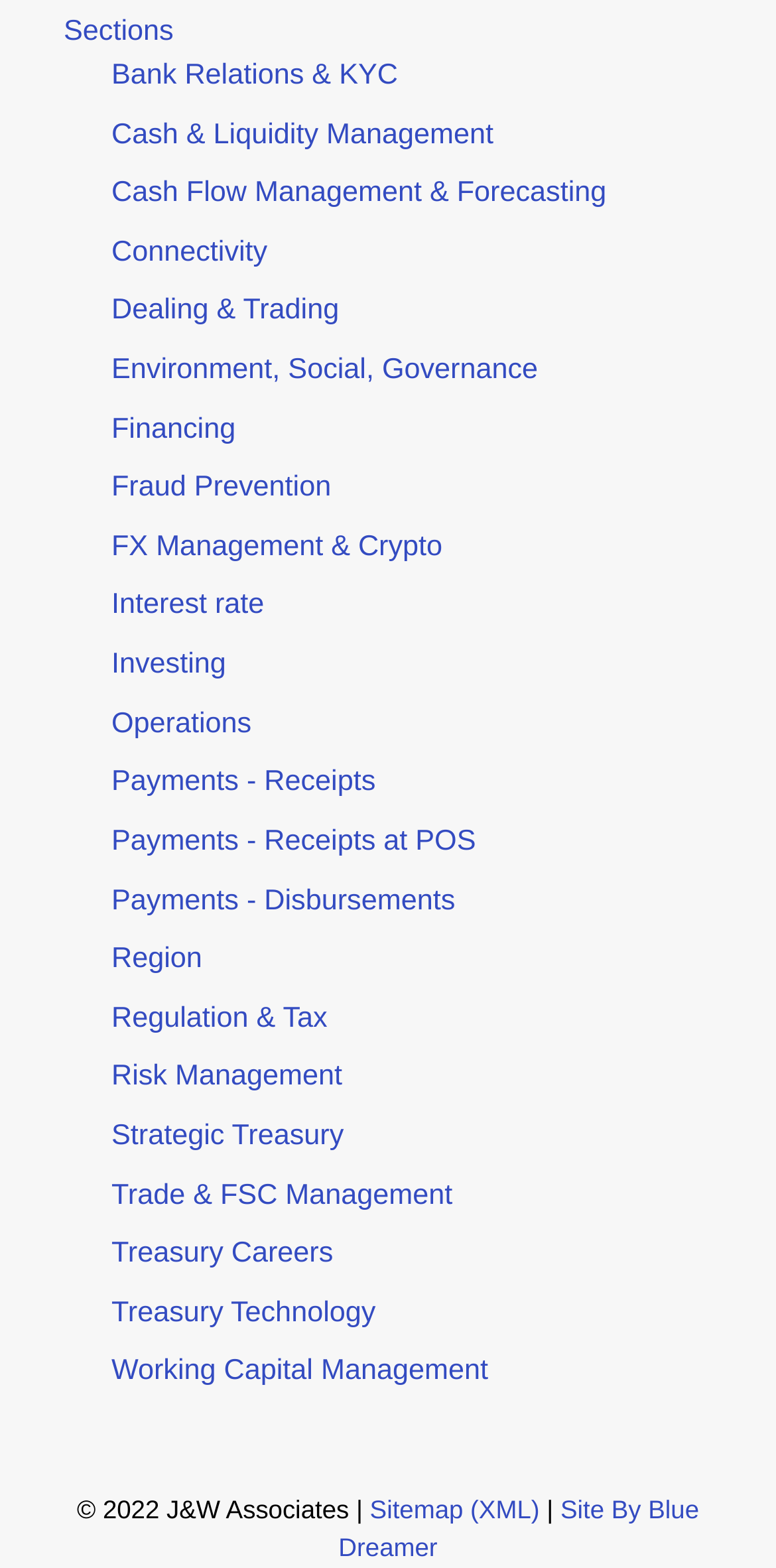Determine the bounding box of the UI element mentioned here: "Risk Management". The coordinates must be in the format [left, top, right, bottom] with values ranging from 0 to 1.

[0.144, 0.677, 0.441, 0.697]